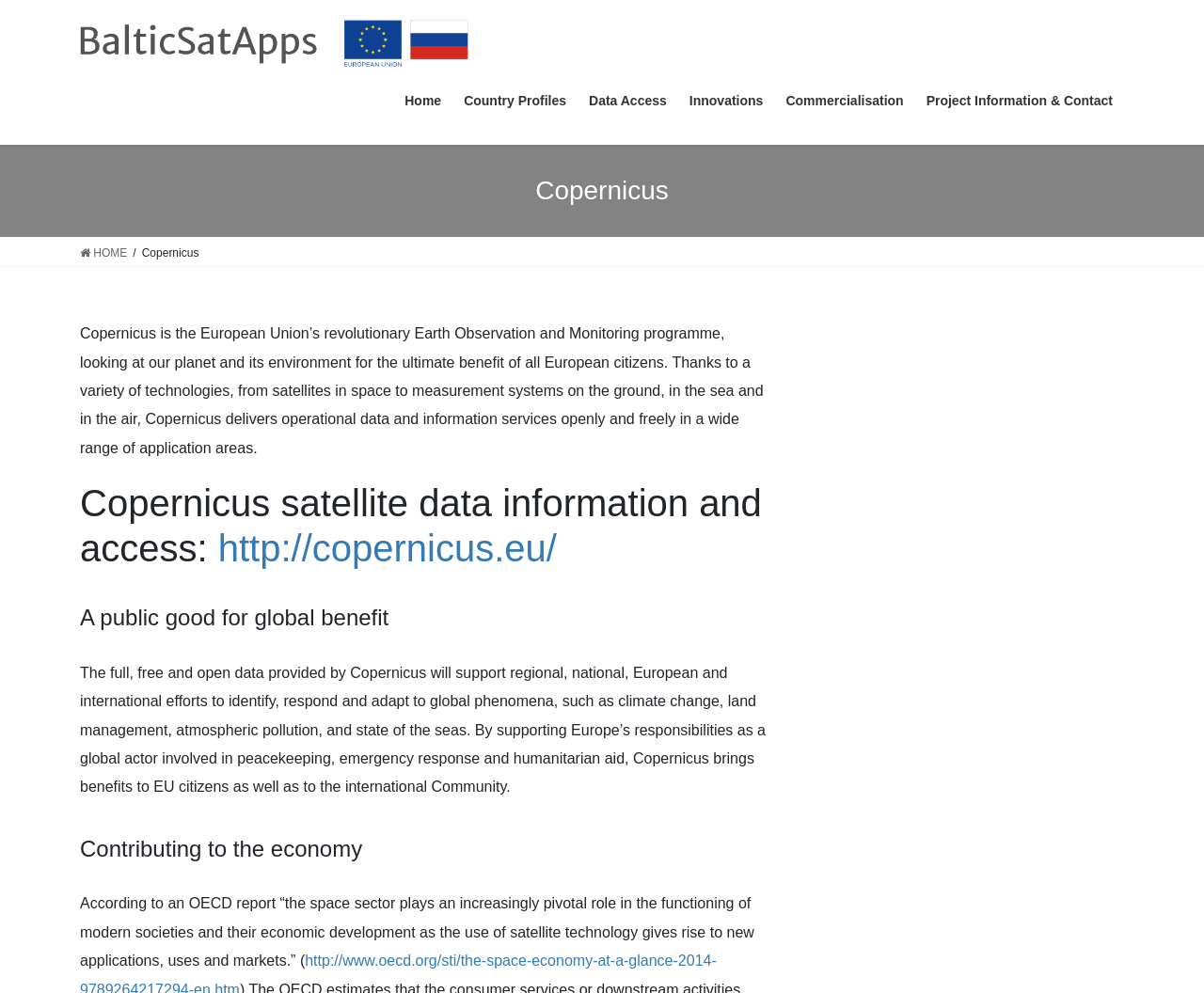Find the bounding box coordinates for the UI element whose description is: "Project Information & Contact". The coordinates should be four float numbers between 0 and 1, in the format [left, top, right, bottom].

[0.76, 0.08, 0.934, 0.125]